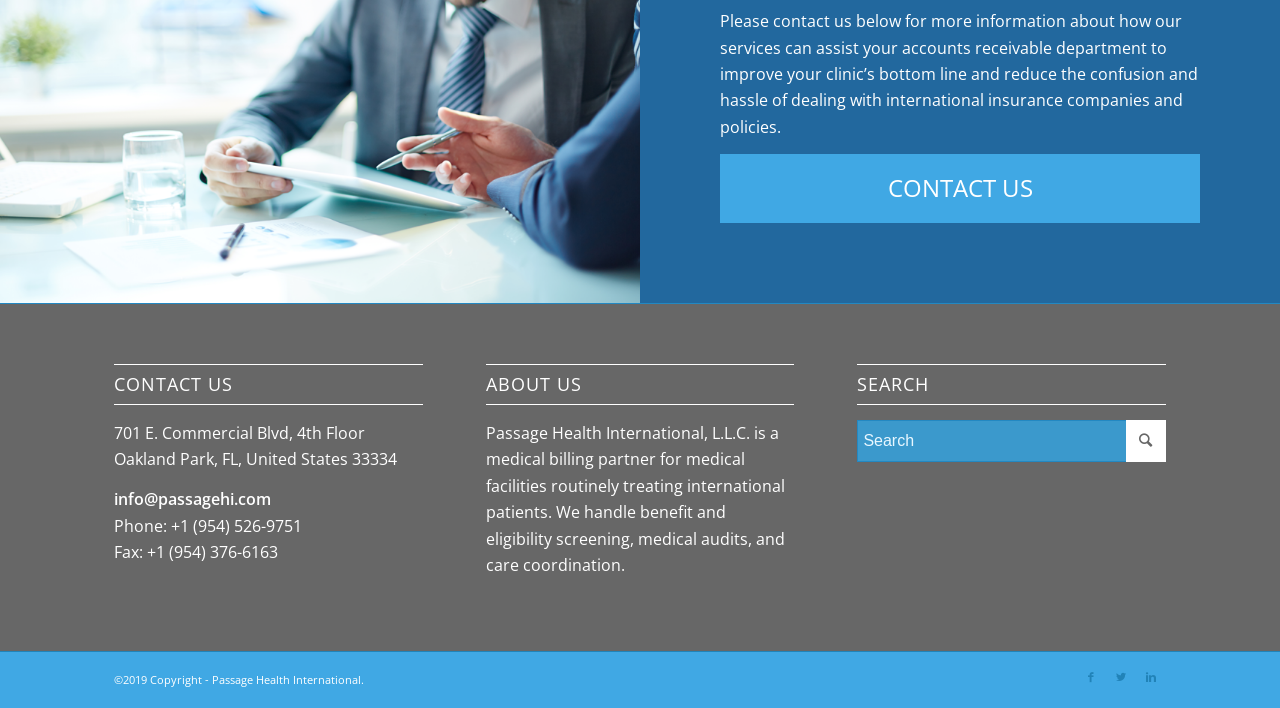Given the description value="", predict the bounding box coordinates of the UI element. Ensure the coordinates are in the format (top-left x, top-left y, bottom-right x, bottom-right y) and all values are between 0 and 1.

[0.88, 0.643, 0.911, 0.702]